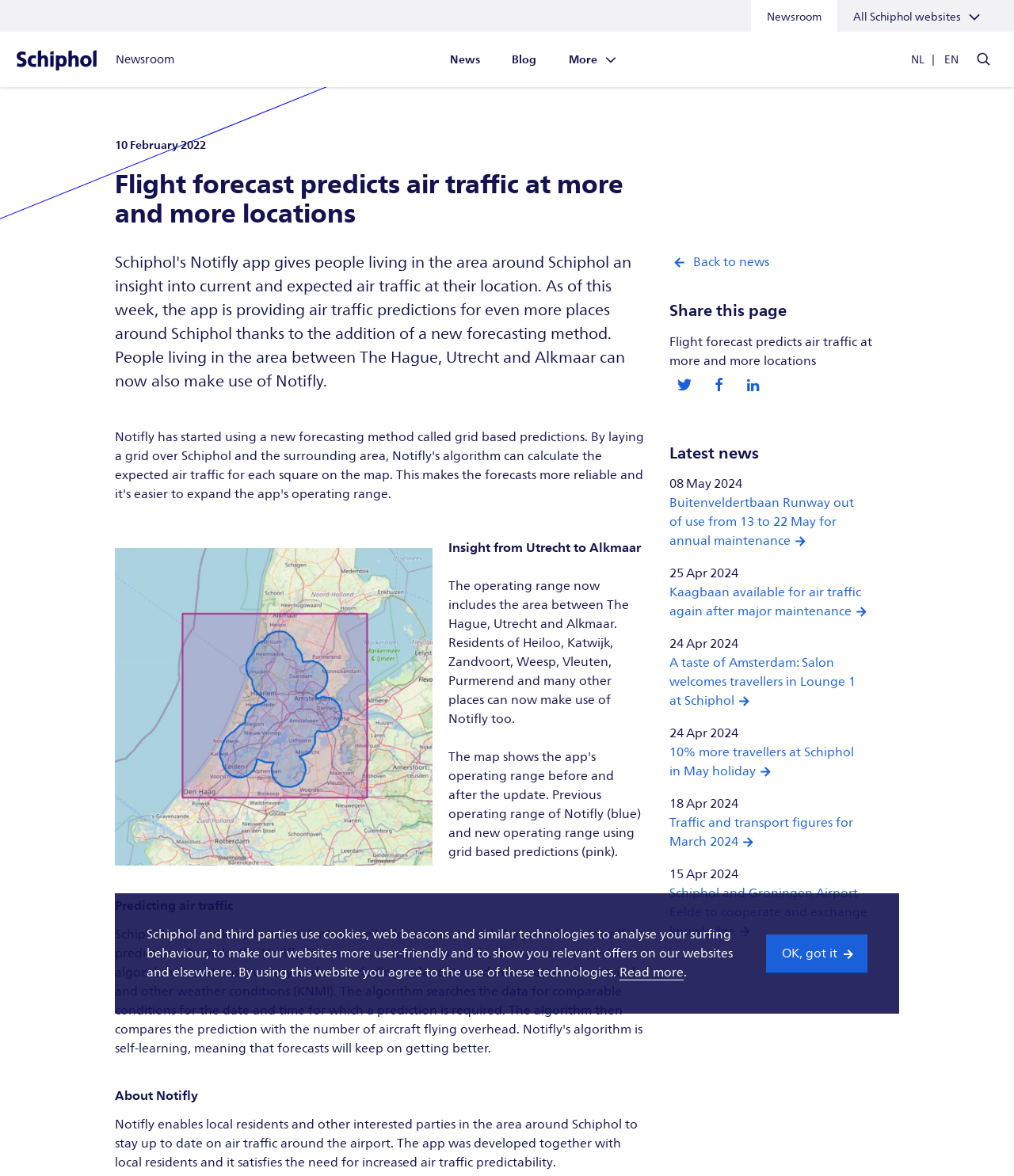Can you specify the bounding box coordinates for the region that should be clicked to fulfill this instruction: "Open the dropdown links for 'More'".

[0.554, 0.027, 0.617, 0.074]